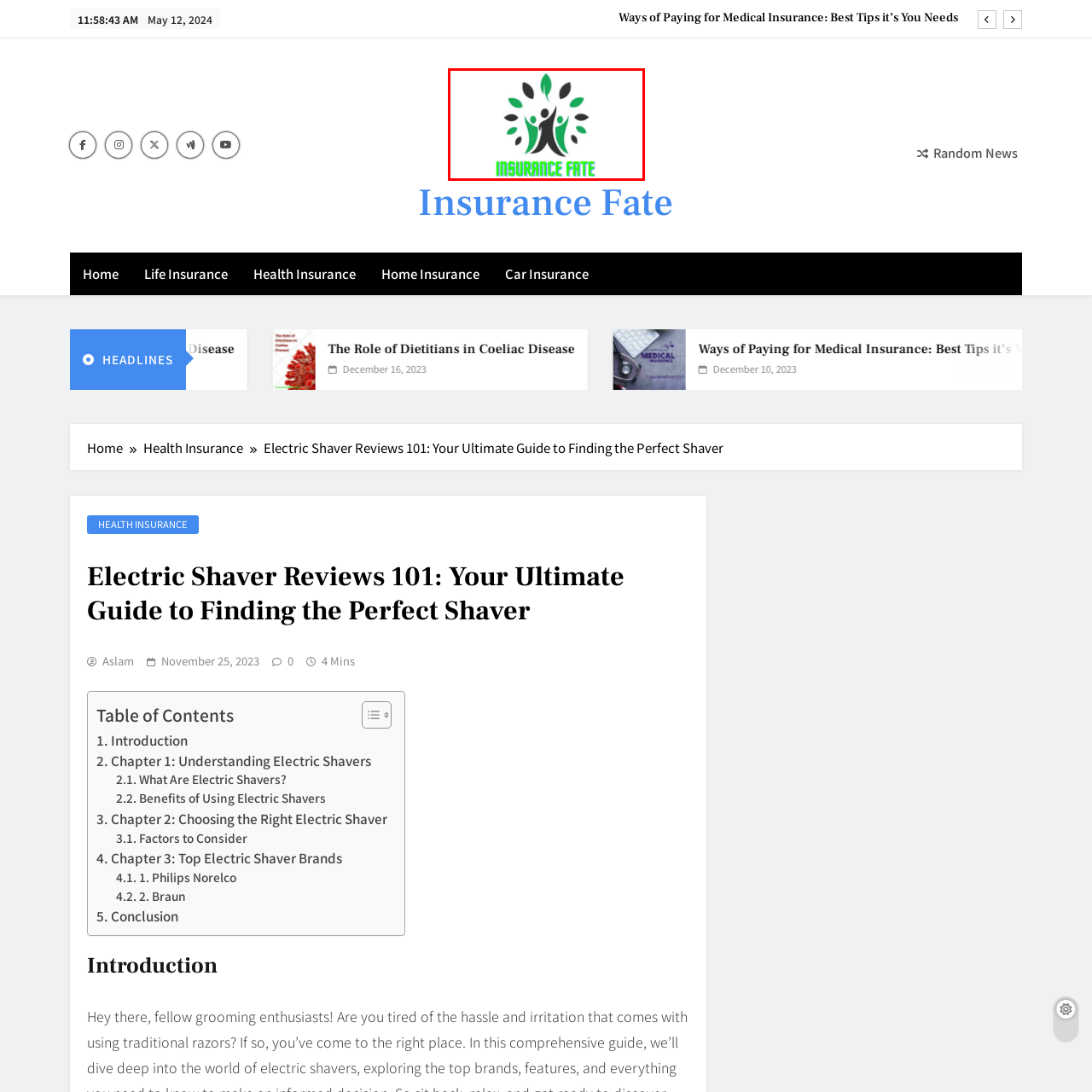What is the theme of the Insurance Fate logo?
Look at the image section surrounded by the red bounding box and provide a concise answer in one word or phrase.

Community-oriented